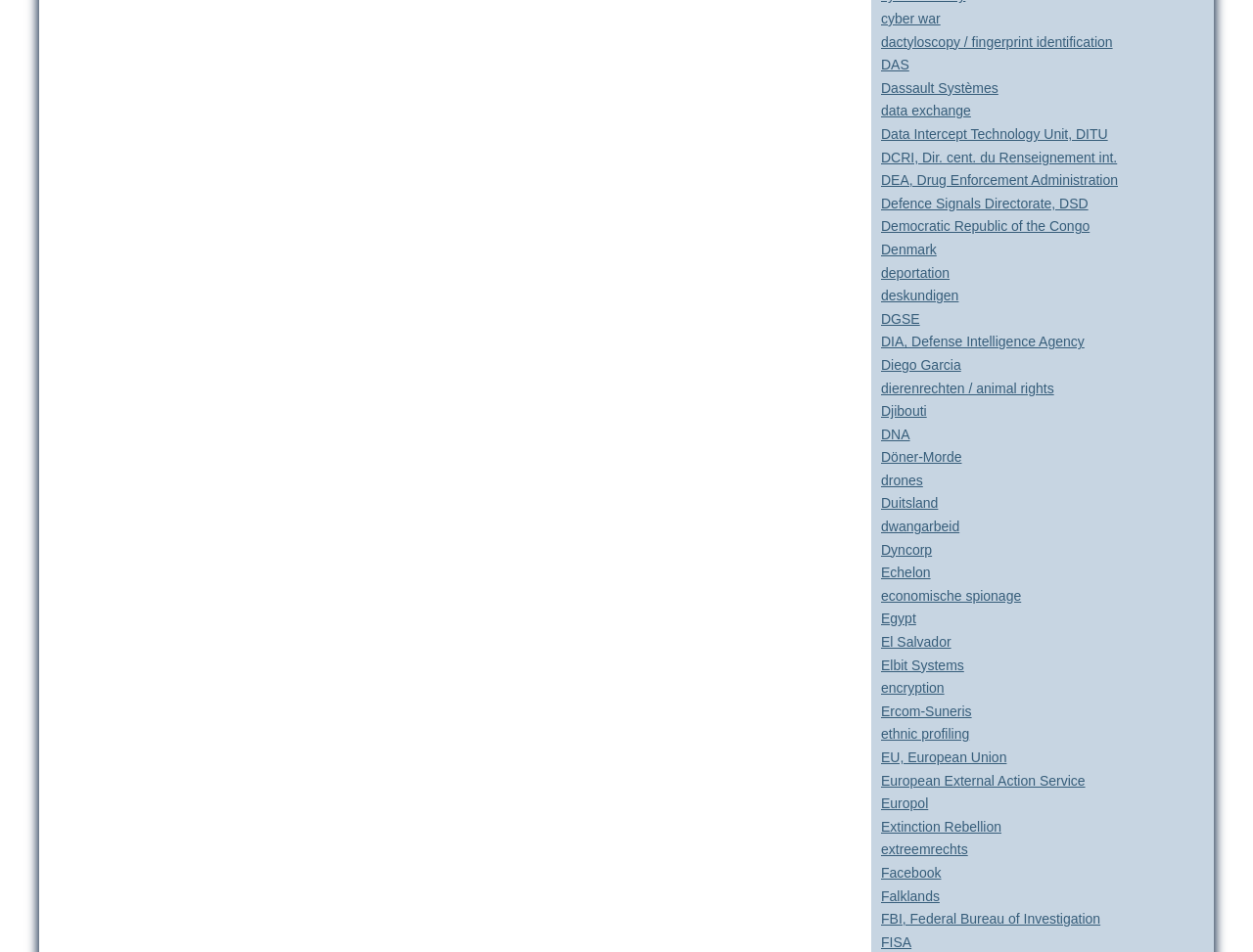Locate the bounding box coordinates of the clickable part needed for the task: "click on cyber war".

[0.703, 0.011, 0.751, 0.028]